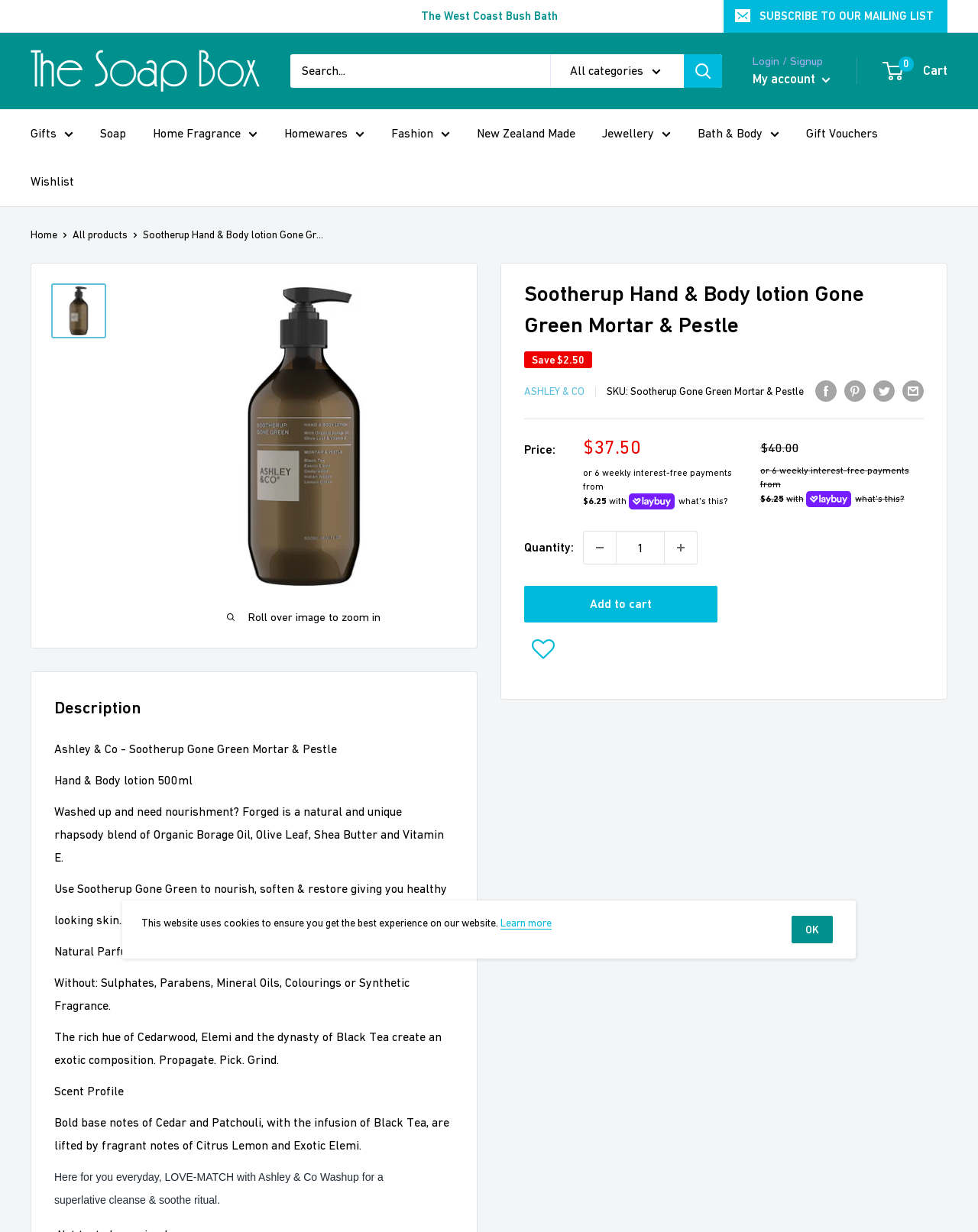Carefully observe the image and respond to the question with a detailed answer:
What is the size of the product?

I found the answer by looking at the static text element on the webpage, which says 'Hand & Body lotion 500ml'. This indicates that the size of the product is 500ml.